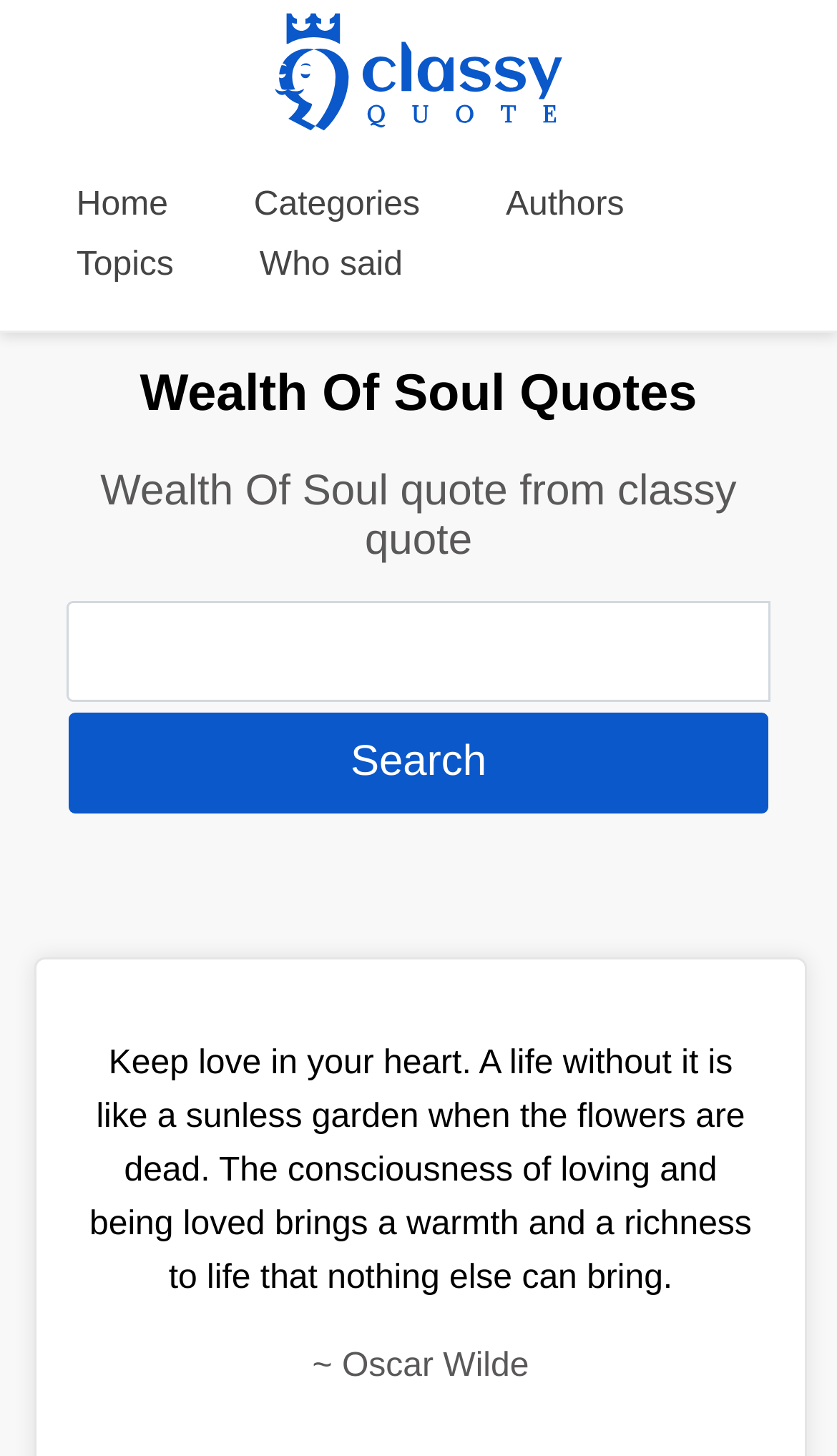Provide a one-word or short-phrase answer to the question:
What is the logo of this website?

Classy Quote logo